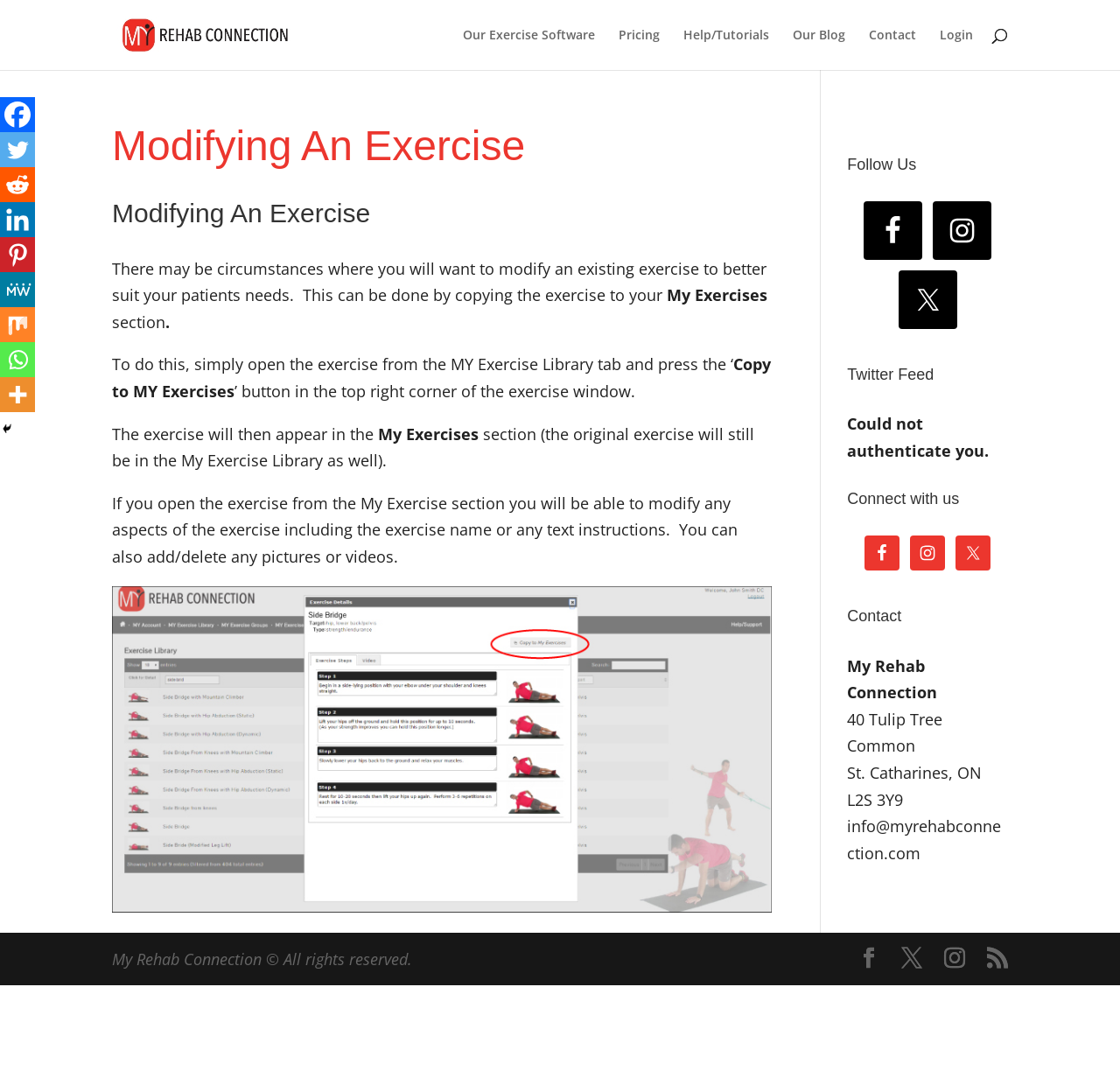Point out the bounding box coordinates of the section to click in order to follow this instruction: "Search for exercises".

[0.1, 0.0, 0.9, 0.001]